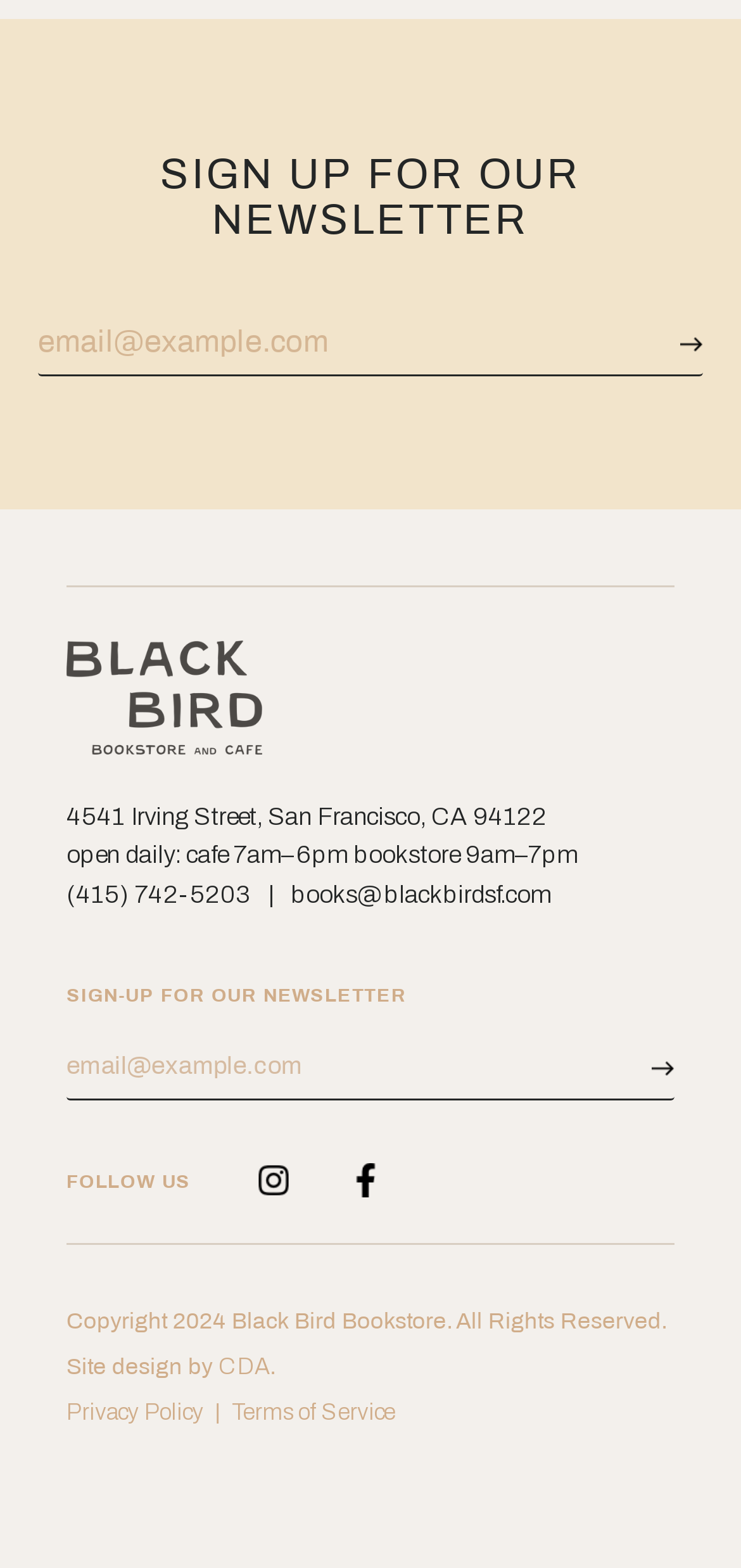What are the operating hours of the bookstore?
Please respond to the question with a detailed and well-explained answer.

I found the operating hours by looking at the static text element that contains the hours information, which is 'open daily: cafe 7am–6pm bookstore 9am–7pm'. The bookstore hours are 9am-7pm.